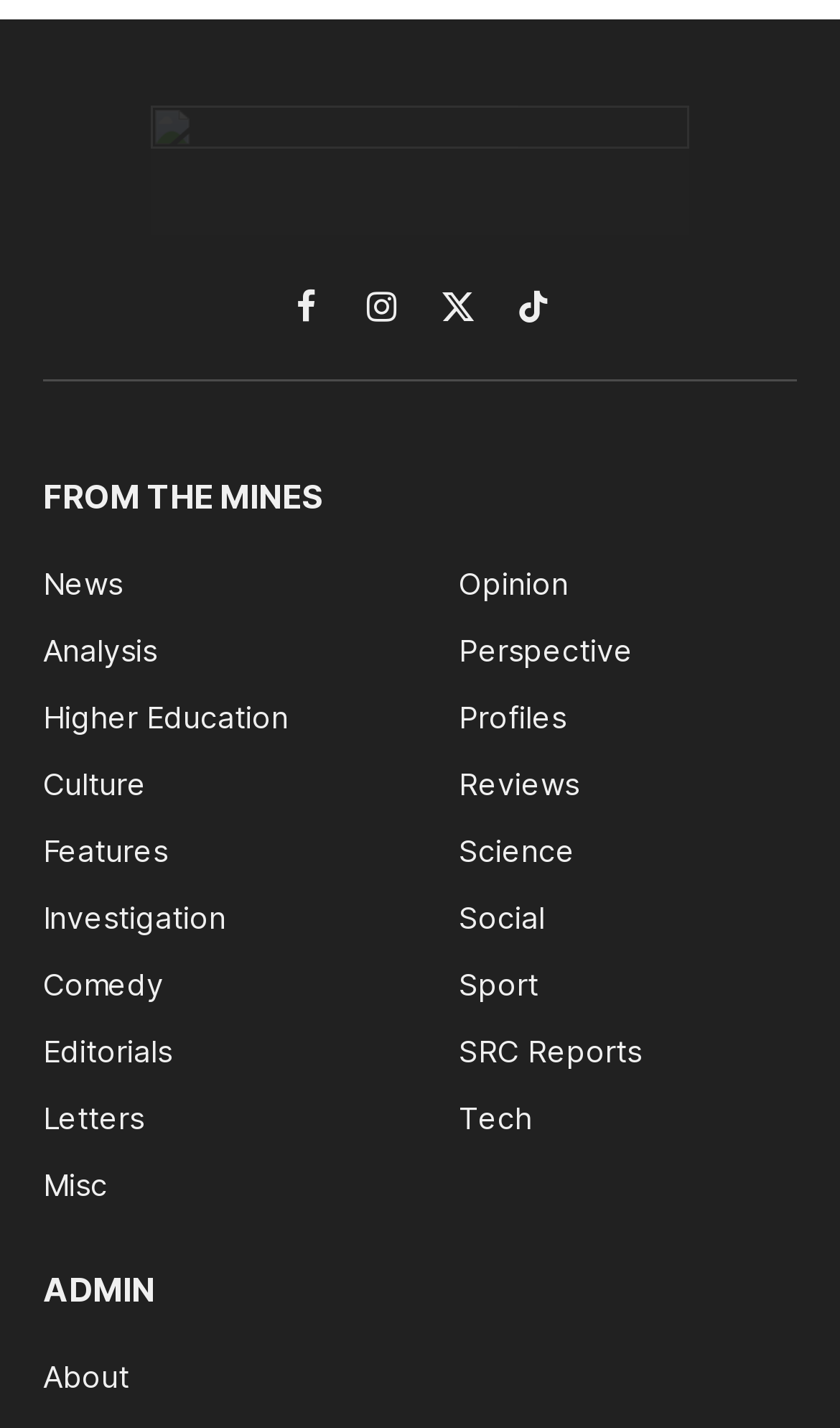Specify the bounding box coordinates of the area that needs to be clicked to achieve the following instruction: "Explore opinion section".

[0.546, 0.395, 0.677, 0.421]